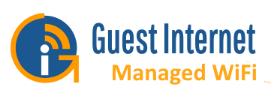What is the font color of 'Managed WiFi'?
Ensure your answer is thorough and detailed.

The text 'Managed WiFi' is rendered in an eye-catching orange font, which is a distinctive feature of the logo's design and helps to draw attention to the service provided.